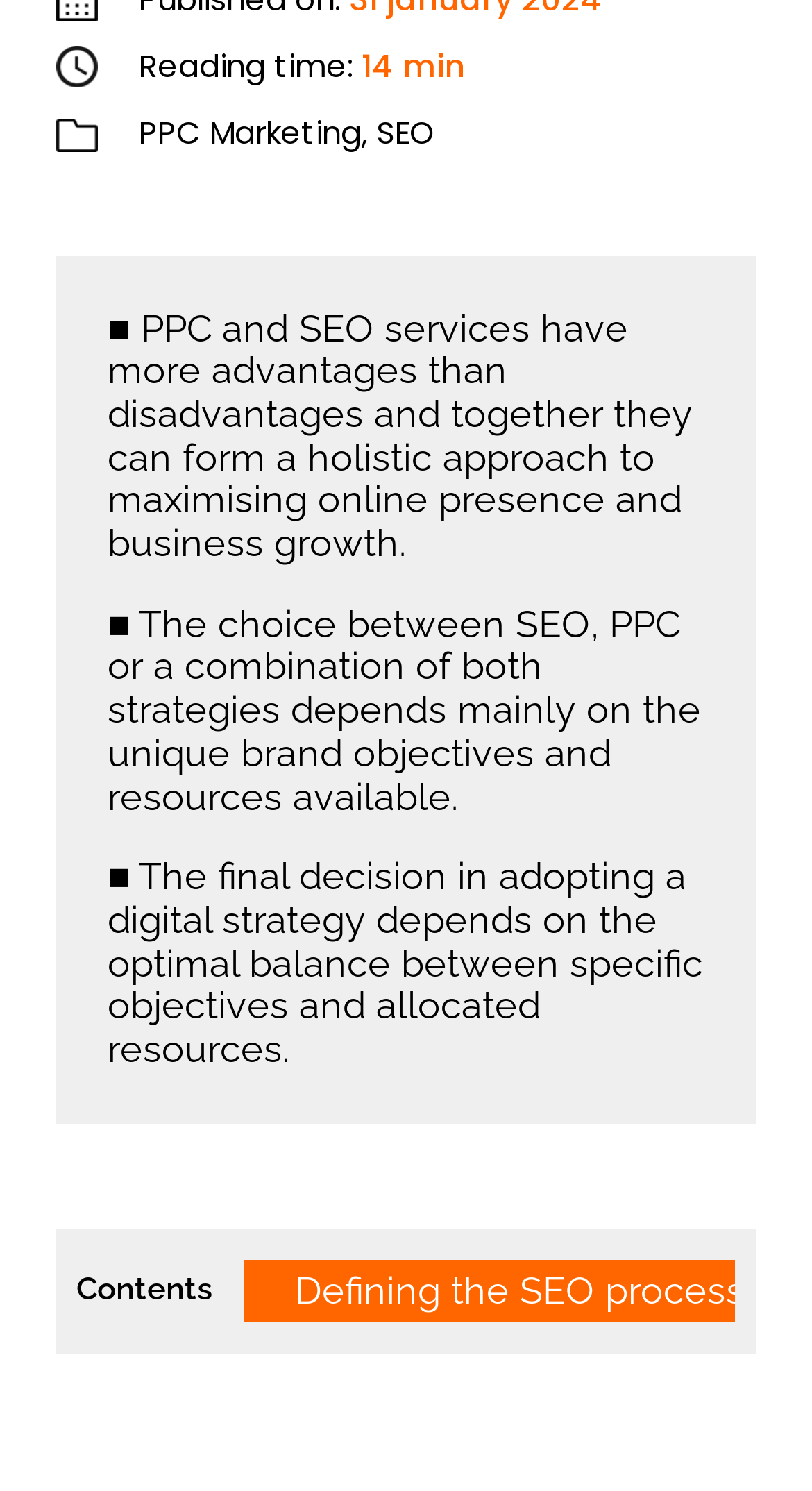Determine the bounding box coordinates of the clickable element to achieve the following action: 'Check out Automotive'. Provide the coordinates as four float values between 0 and 1, formatted as [left, top, right, bottom].

[0.038, 0.671, 0.313, 0.706]